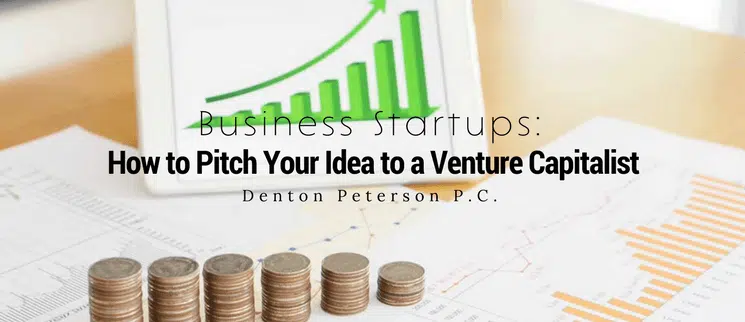Can you look at the image and give a comprehensive answer to the question:
What does the green upward trend line represent?

The green upward trend line prominently displayed in the graphic represents successful business development, which is a key aspect of the article's theme of pitching business ideas to venture capitalists.